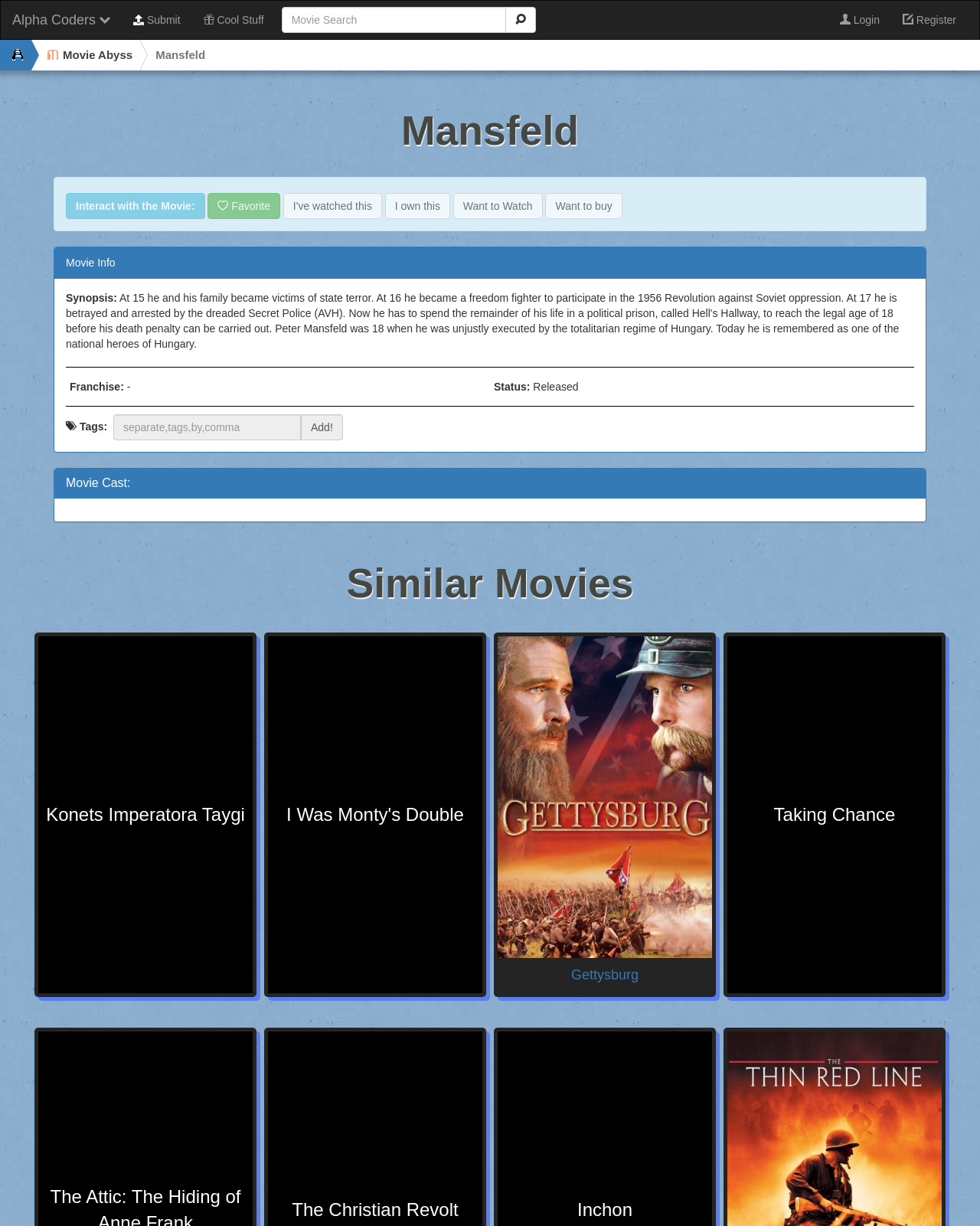Please specify the bounding box coordinates of the clickable section necessary to execute the following command: "View movie posters".

[0.125, 0.001, 0.196, 0.032]